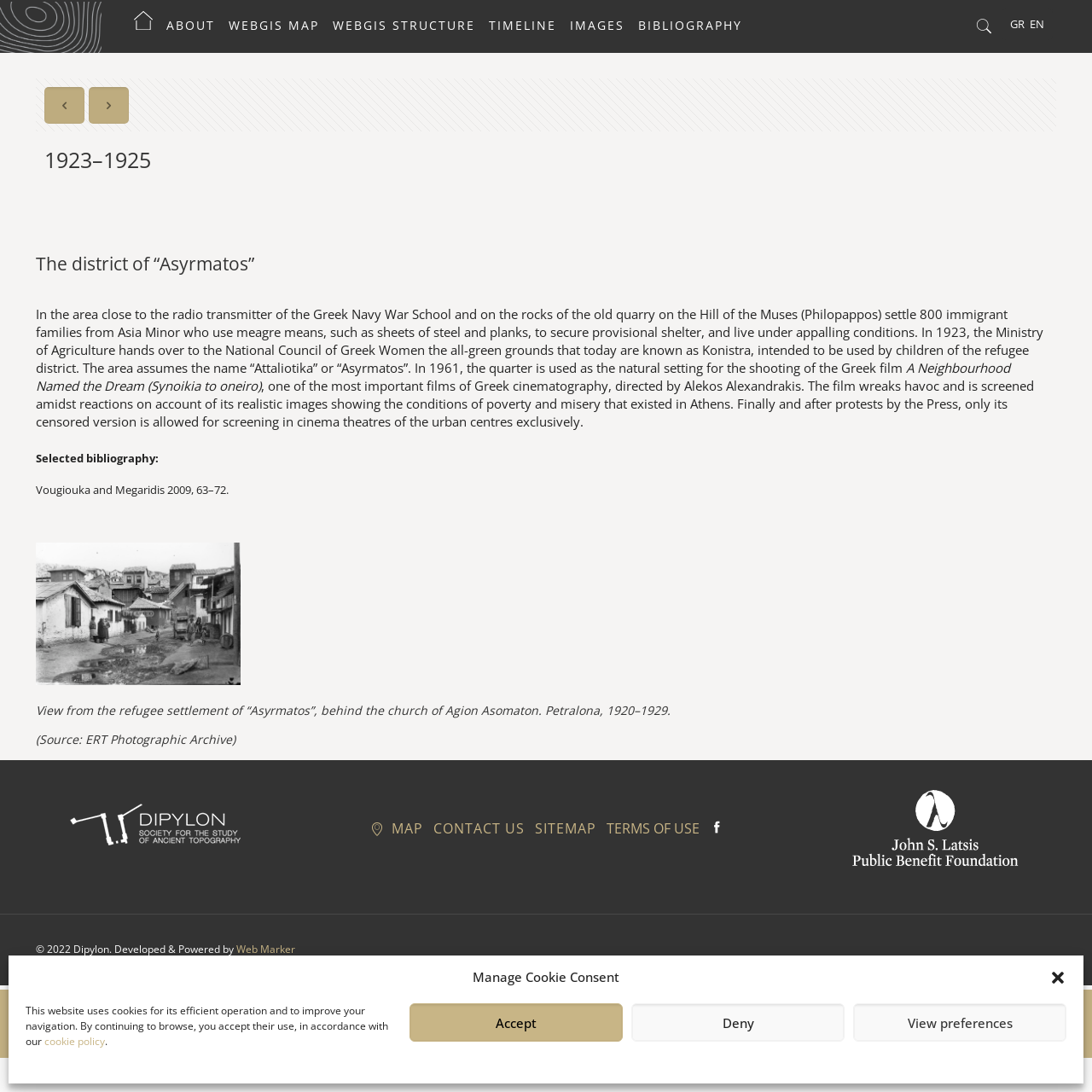Identify the bounding box coordinates for the region of the element that should be clicked to carry out the instruction: "View the 'WEBGIS MAP'". The bounding box coordinates should be four float numbers between 0 and 1, i.e., [left, top, right, bottom].

[0.203, 0.0, 0.298, 0.047]